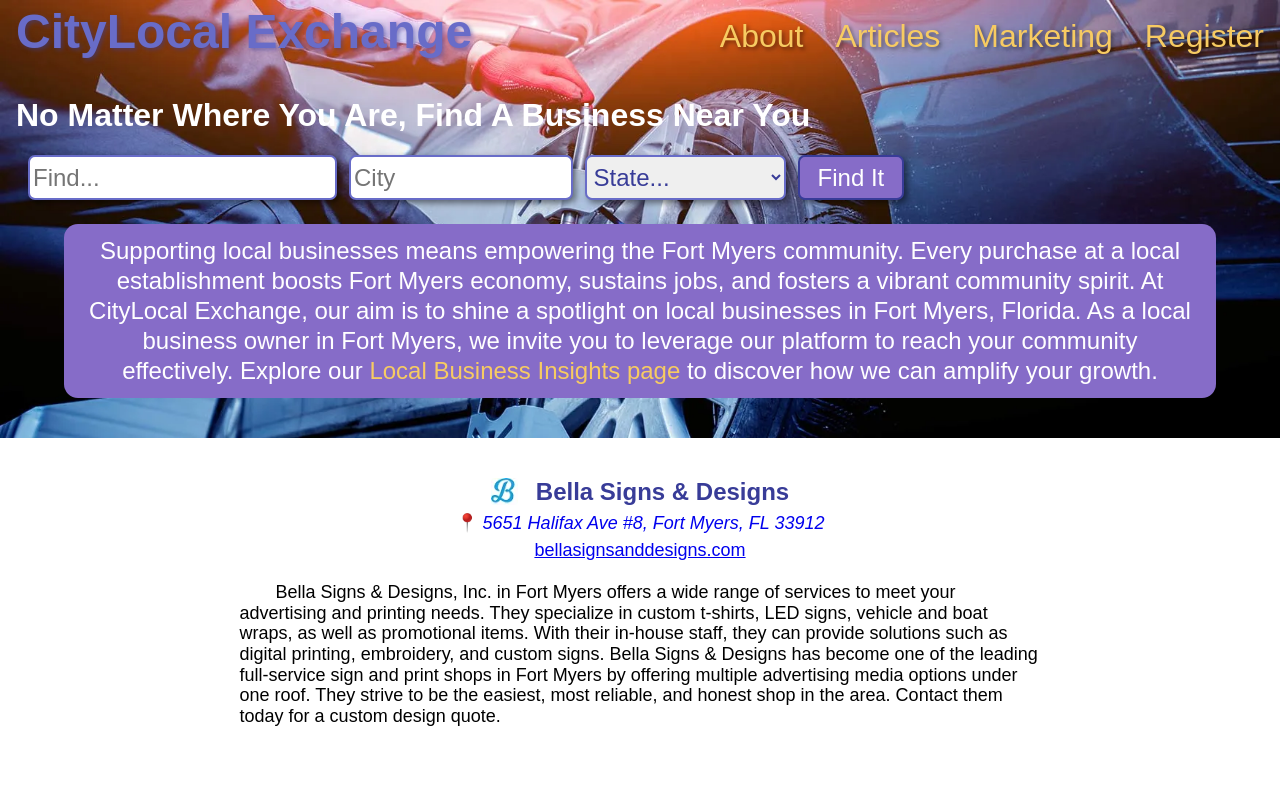Find the bounding box coordinates of the element you need to click on to perform this action: 'reply'. The coordinates should be represented by four float values between 0 and 1, in the format [left, top, right, bottom].

None